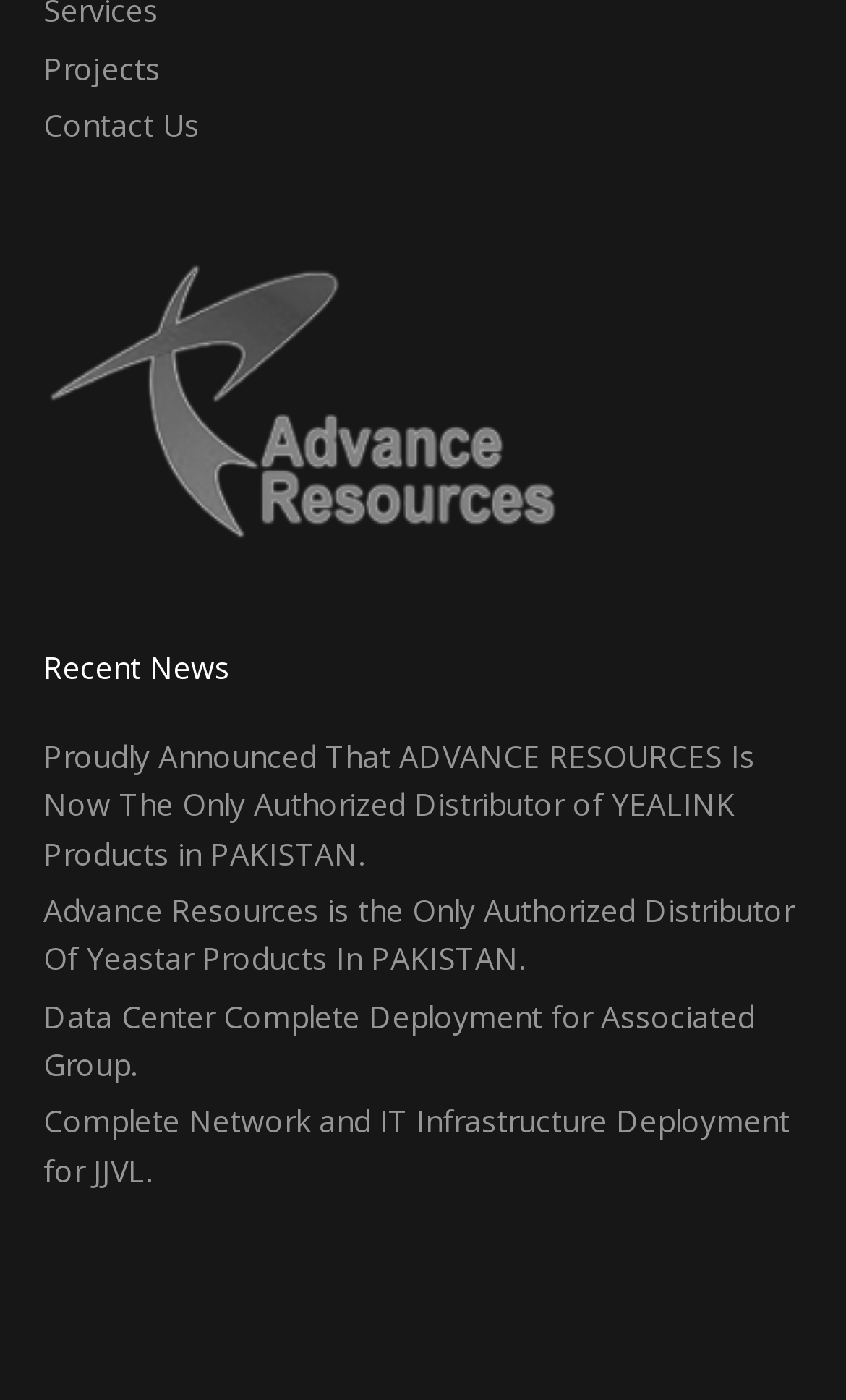Answer the question with a single word or phrase: 
What are the two navigation links at the top?

Projects, Contact Us